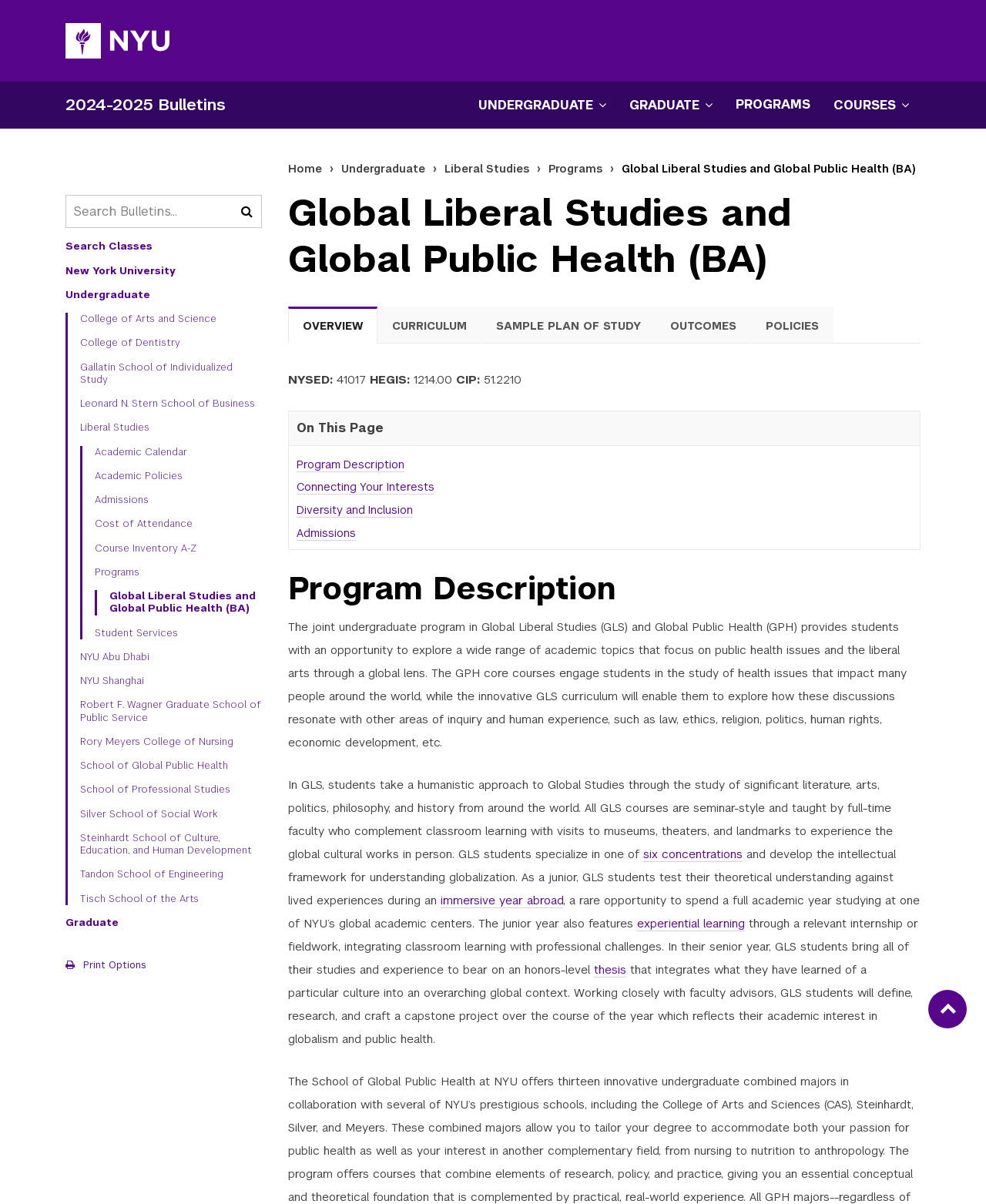Consider the image and give a detailed and elaborate answer to the question: 
How many concentrations can GLS students specialize in?

I found the answer by reading the text on the webpage, which states 'GLS students specialize in one of six concentrations'. This text is located in the 'Program Description' section of the webpage.